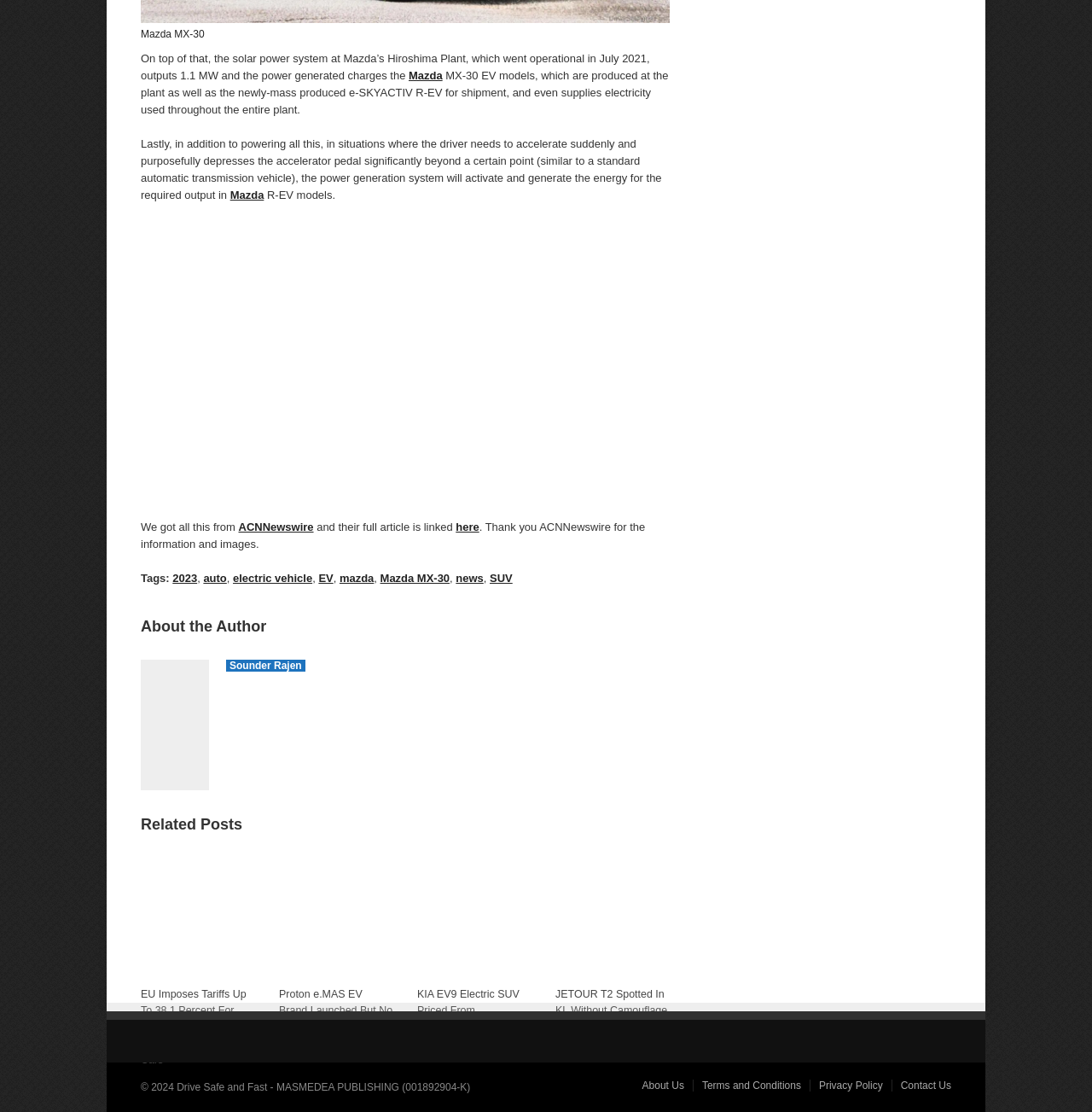What are the tags related to the article?
Offer a detailed and full explanation in response to the question.

The tags section at the bottom of the webpage lists the related tags, which include 2023, auto, electric vehicle, EV, Mazda, MX-30, news, and SUV.